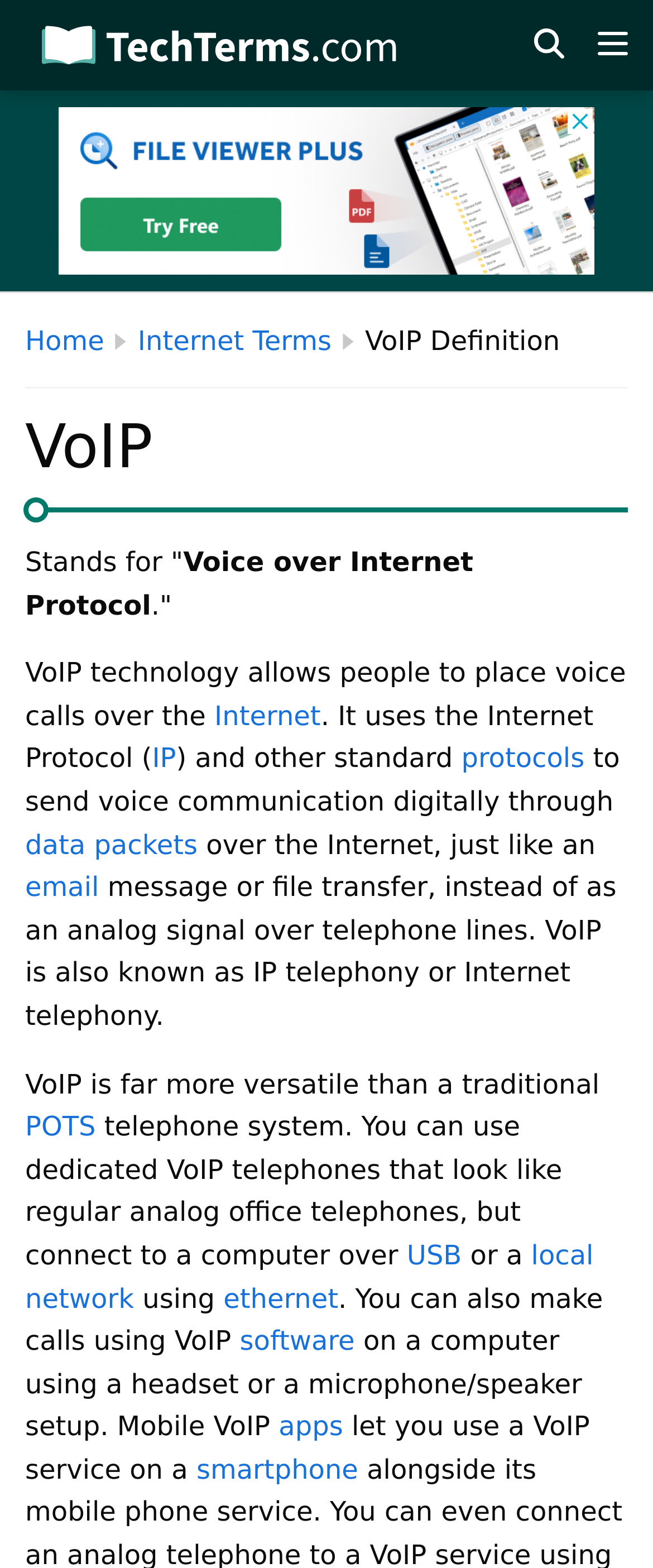Specify the bounding box coordinates for the region that must be clicked to perform the given instruction: "Click the 'Home' link".

[0.038, 0.2, 0.16, 0.234]